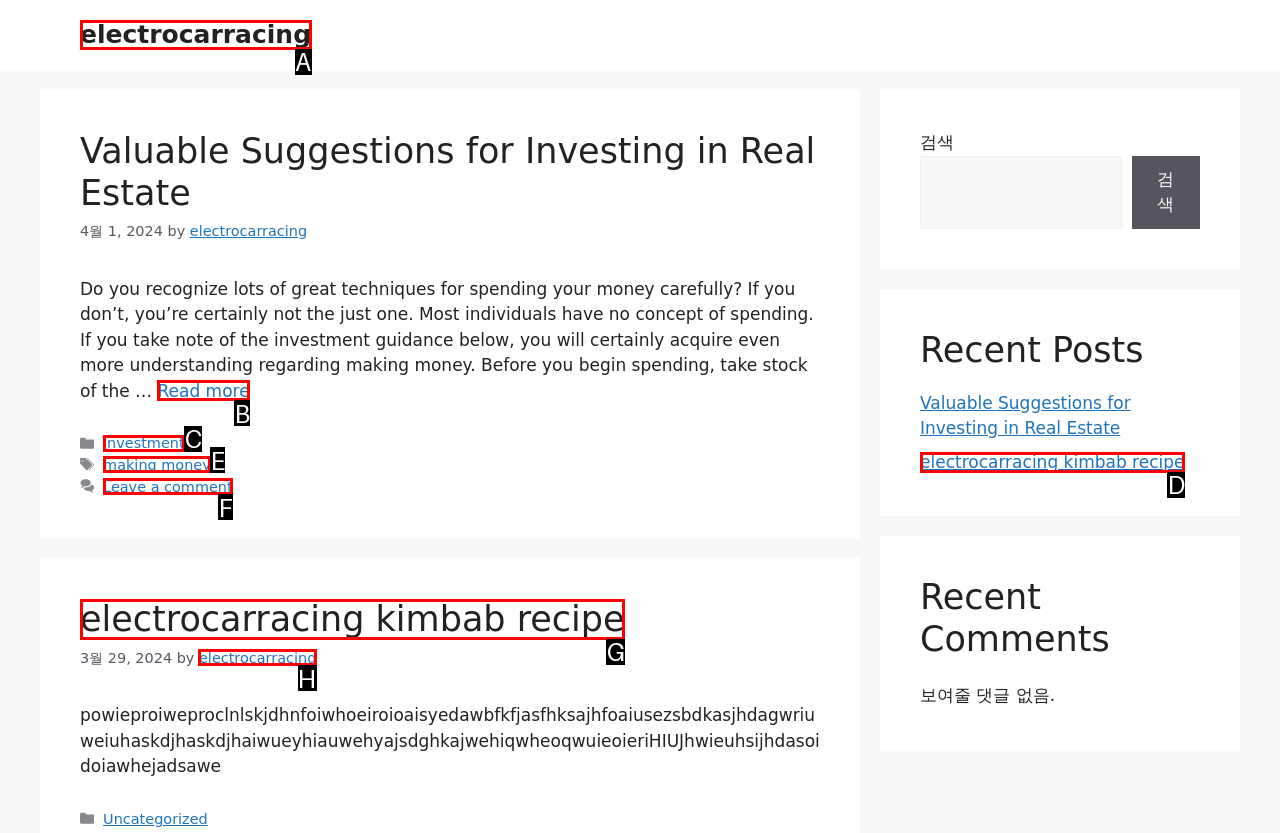Choose the letter of the element that should be clicked to complete the task: leave a comment
Answer with the letter from the possible choices.

F